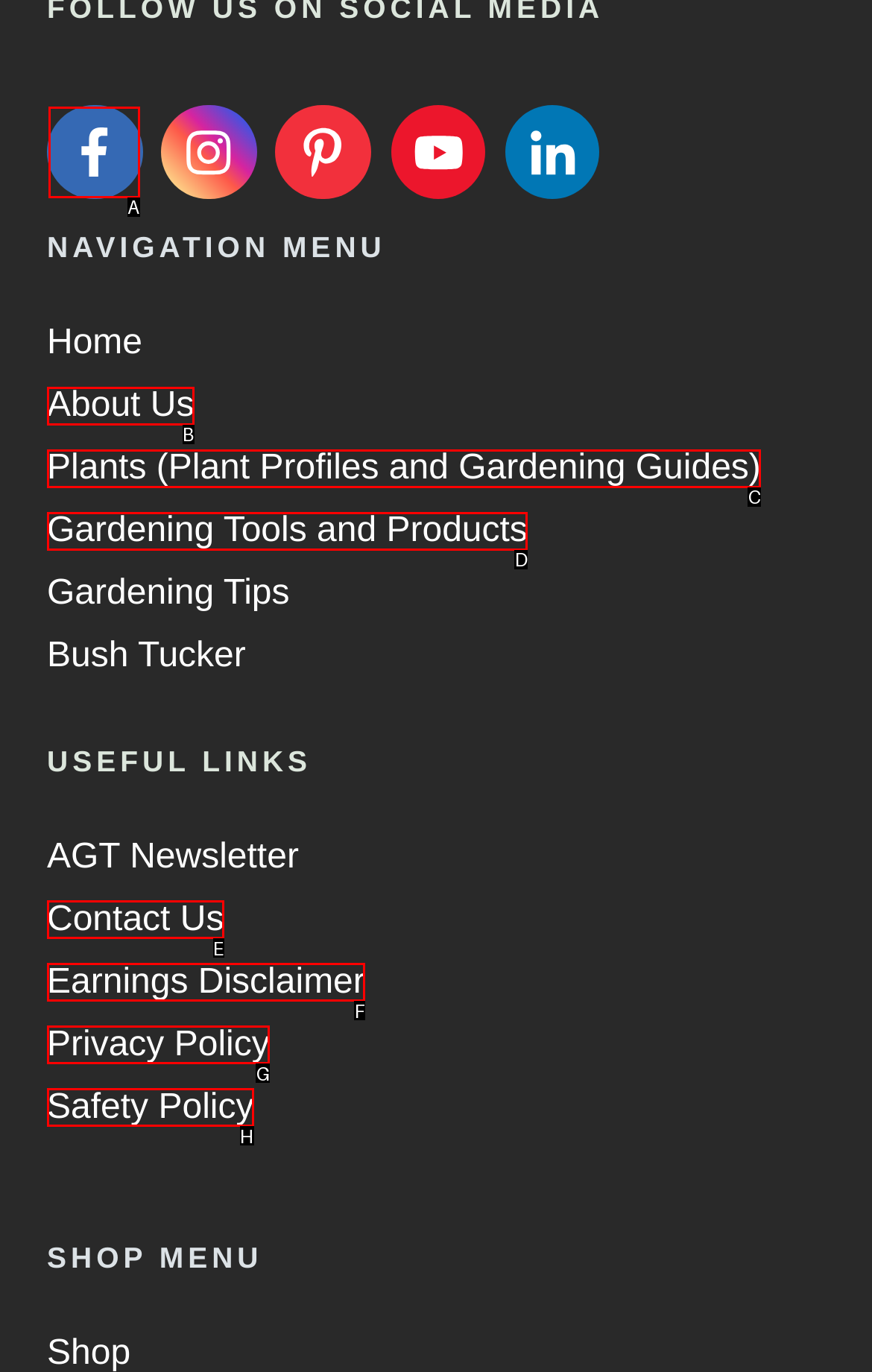To complete the task: Click on the first plant profile link, which option should I click? Answer with the appropriate letter from the provided choices.

A